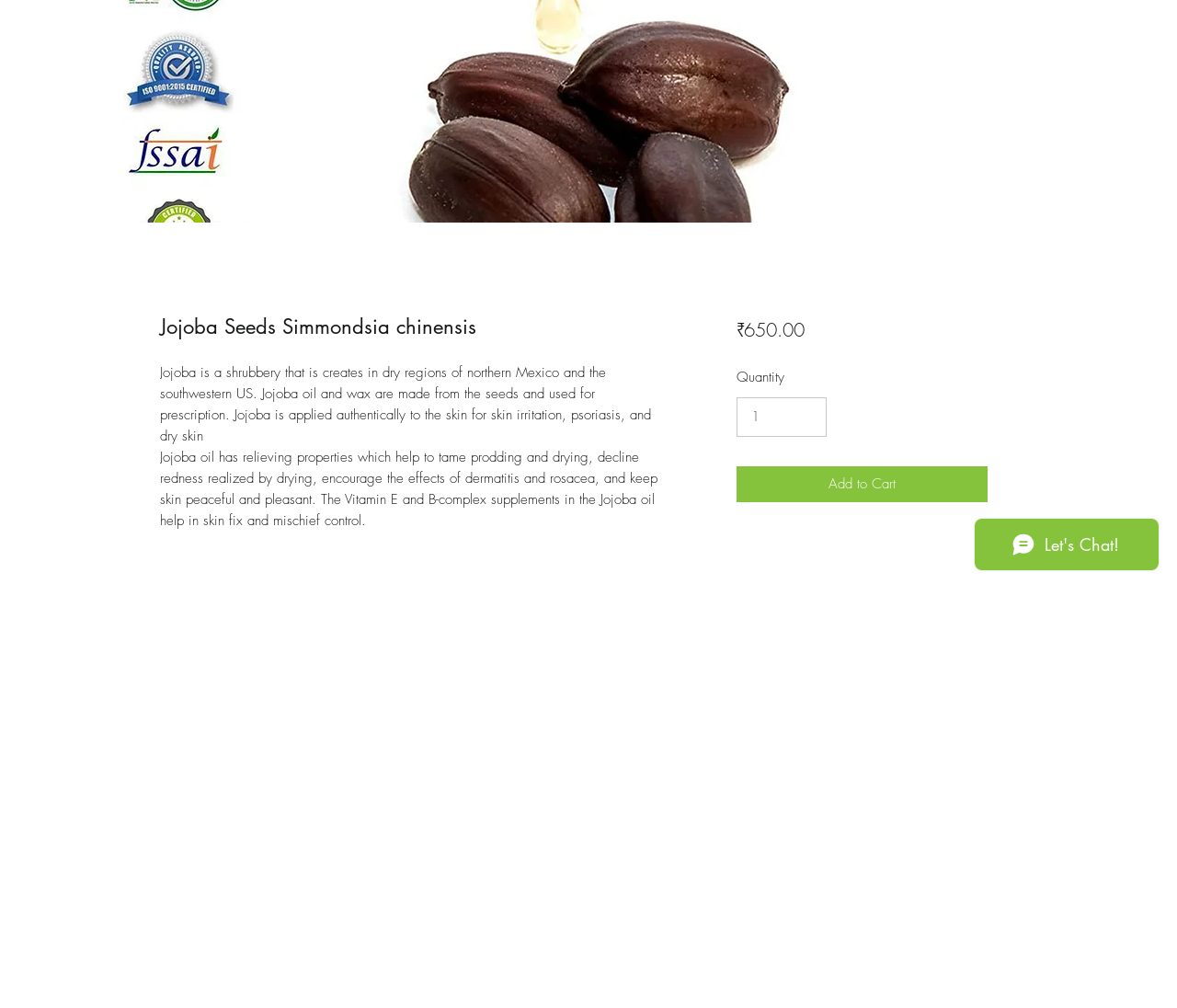Locate the bounding box of the UI element defined by this description: "input value="1" aria-label="Quantity" value="1"". The coordinates should be given as four float numbers between 0 and 1, formatted as [left, top, right, bottom].

[0.626, 0.394, 0.702, 0.434]